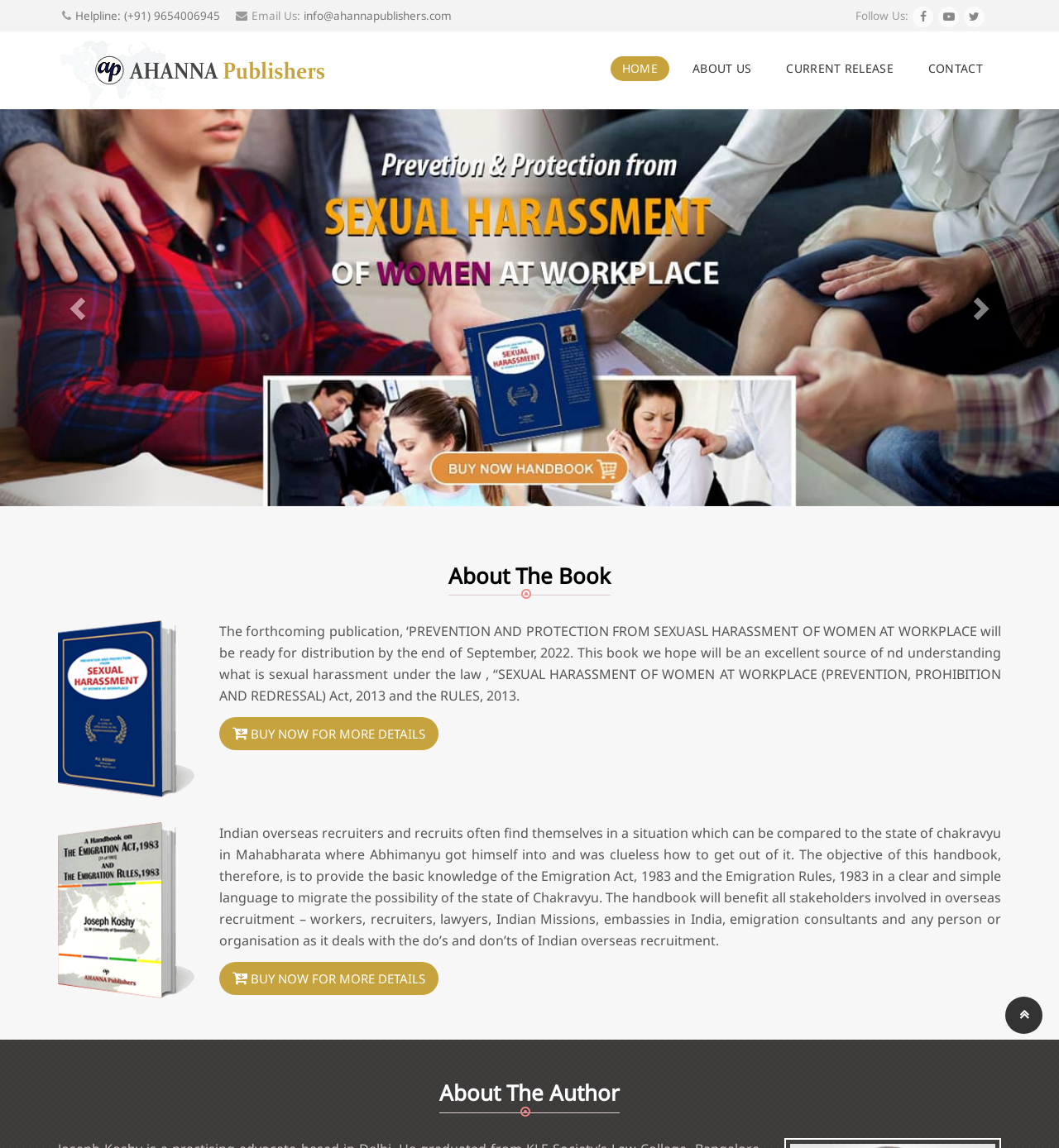Given the element description, predict the bounding box coordinates in the format (top-left x, top-left y, bottom-right x, bottom-right y), using floating point numbers between 0 and 1: Helpline: (+91) 9654006945

[0.059, 0.007, 0.208, 0.02]